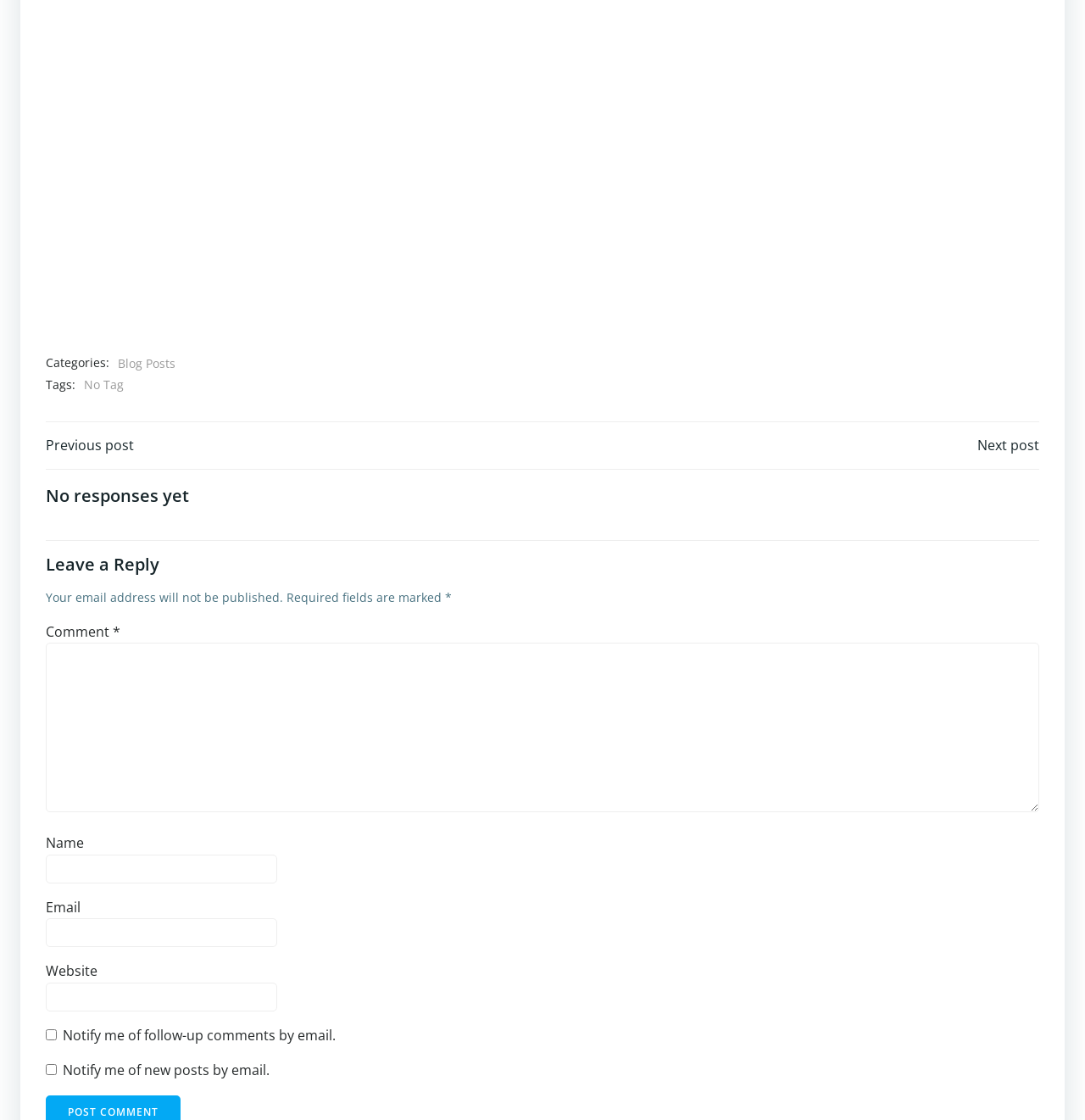How many navigation elements are present on the webpage?
Please provide a single word or phrase as your answer based on the image.

2